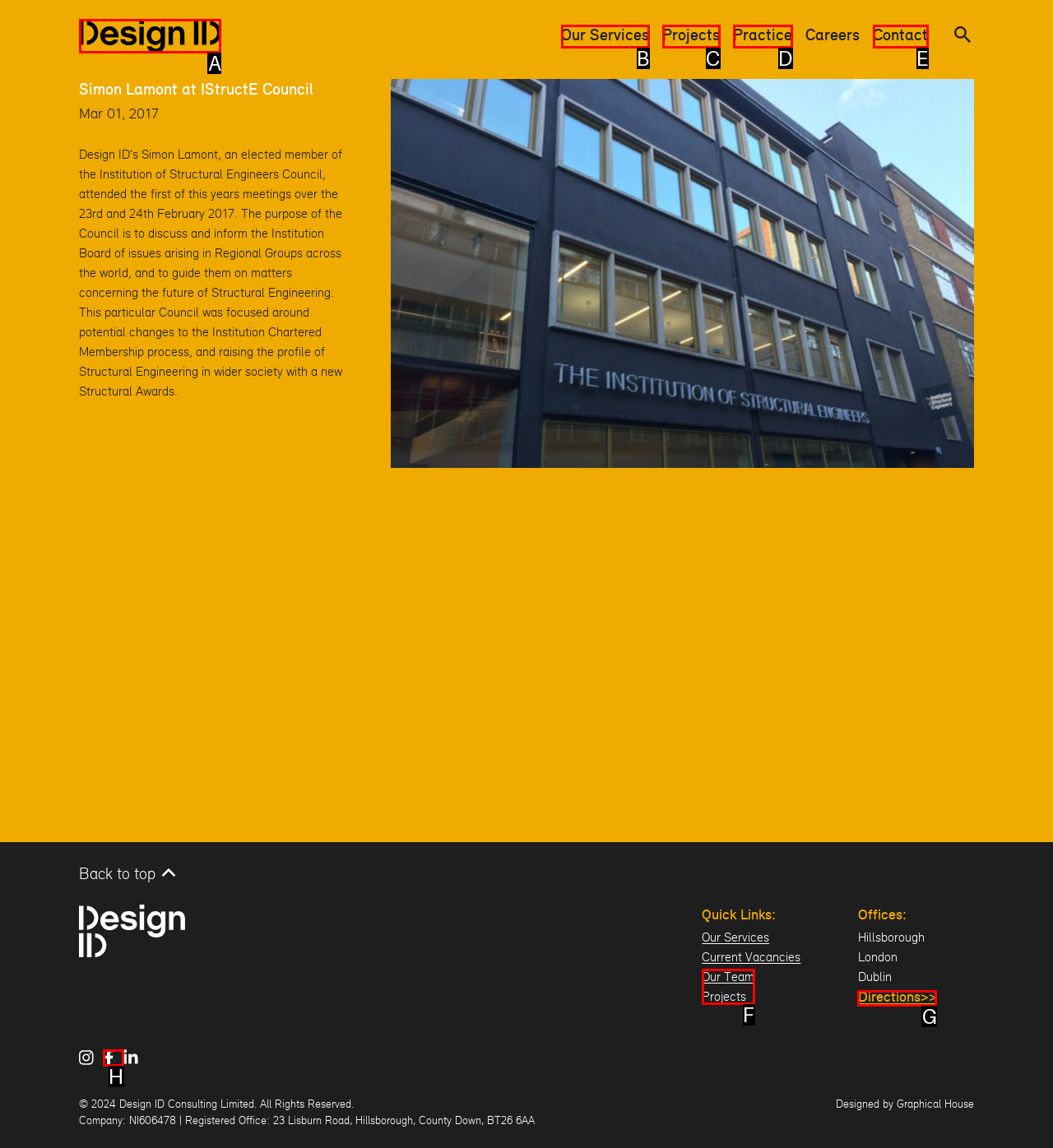Choose the UI element to click on to achieve this task: Click the Home link. Reply with the letter representing the selected element.

A